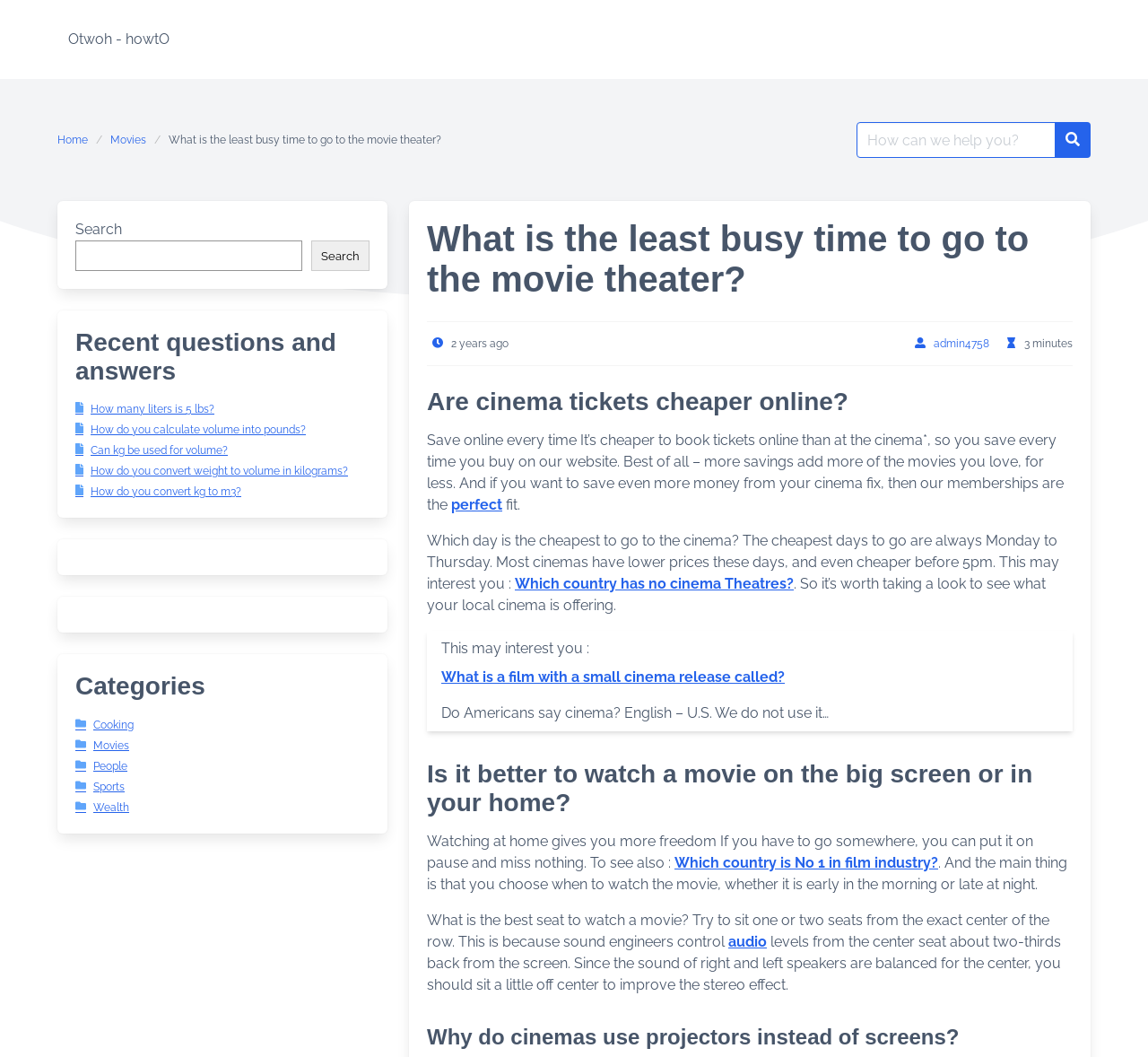Kindly determine the bounding box coordinates for the clickable area to achieve the given instruction: "Click on the Movies category".

[0.066, 0.699, 0.112, 0.711]